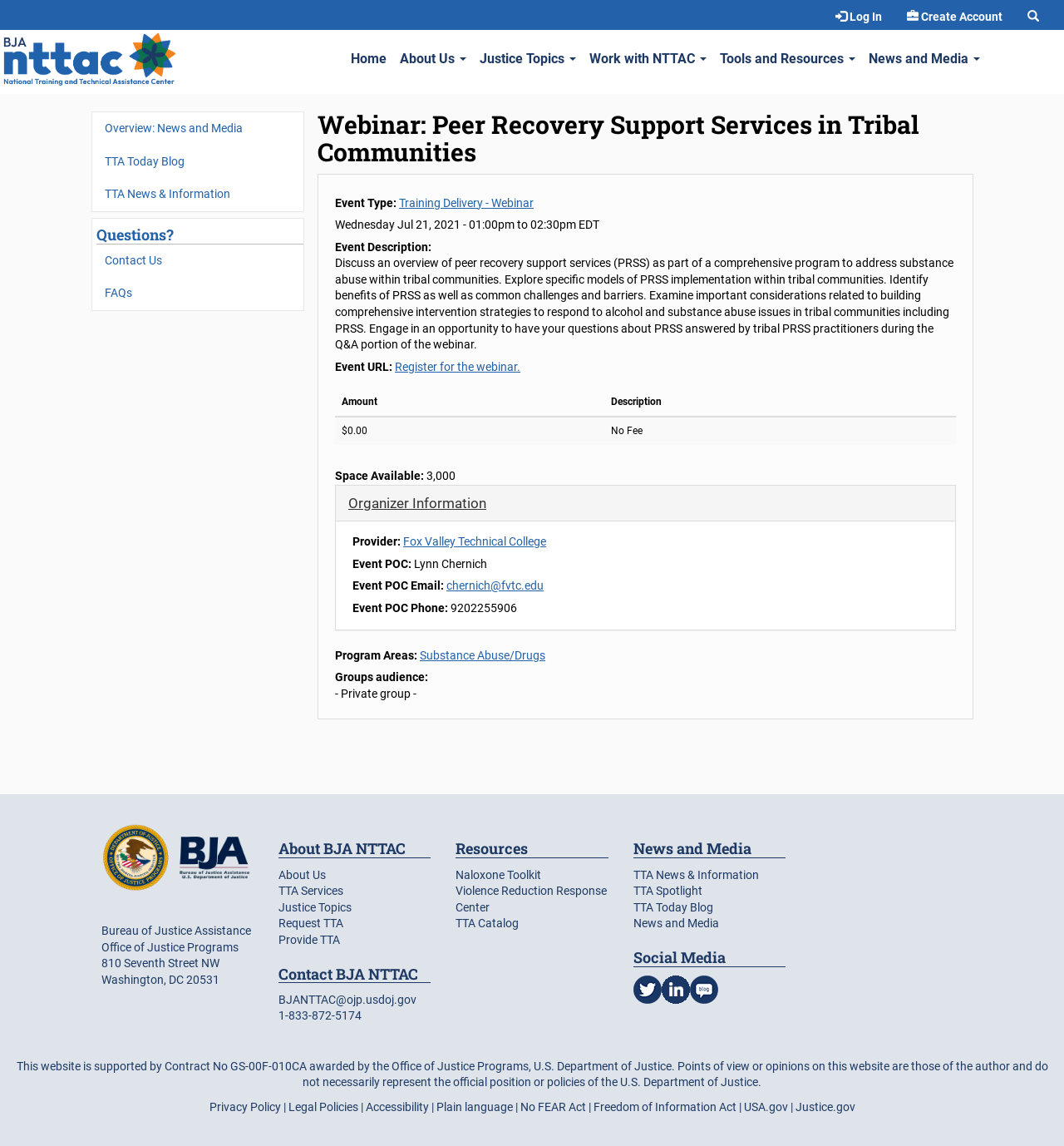What is the topic of the webinar?
Could you give a comprehensive explanation in response to this question?

I found the answer by looking at the title of the webpage, which is 'Webinar: Peer Recovery Support Services in Tribal Communities'. This title is located at the top of the main content area and describes the topic of the webinar.